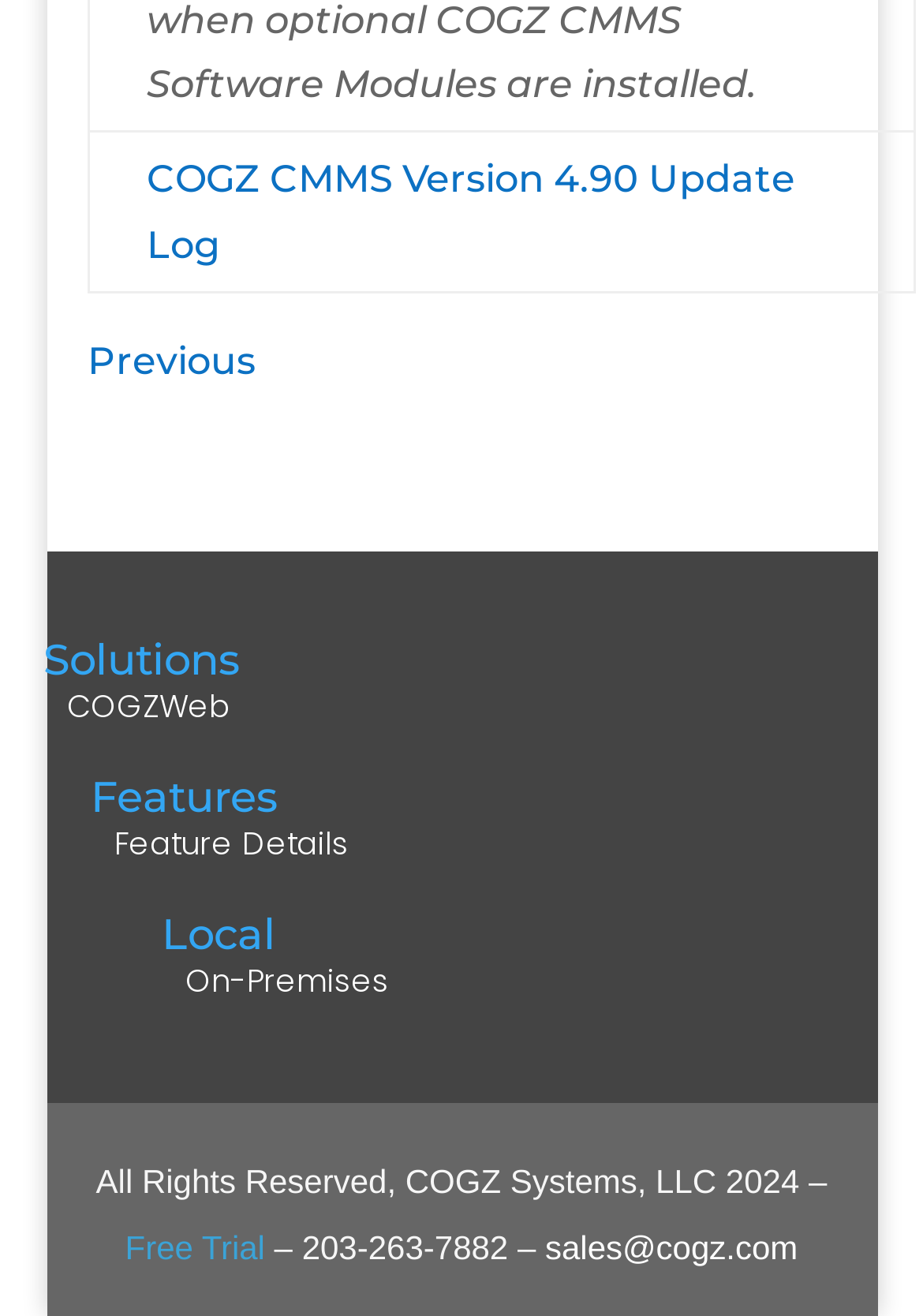Please respond in a single word or phrase: 
What is the link to the feature details?

Feature Details